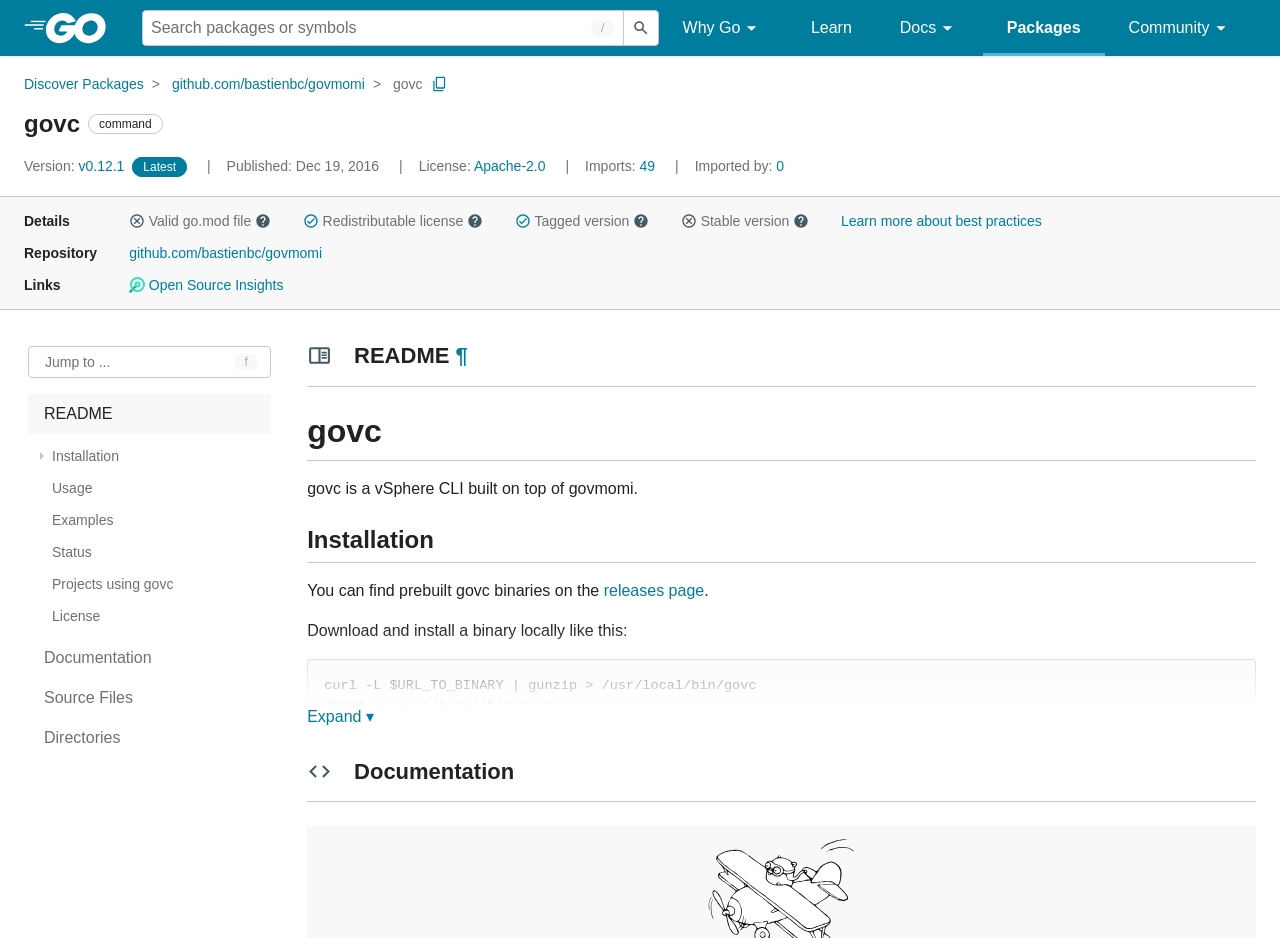Identify the bounding box for the given UI element using the description provided. Coordinates should be in the format (top-left x, top-left y, bottom-right x, bottom-right y) and must be between 0 and 1. Here is the description: aria-label="Submit search"

[0.486, 0.011, 0.515, 0.049]